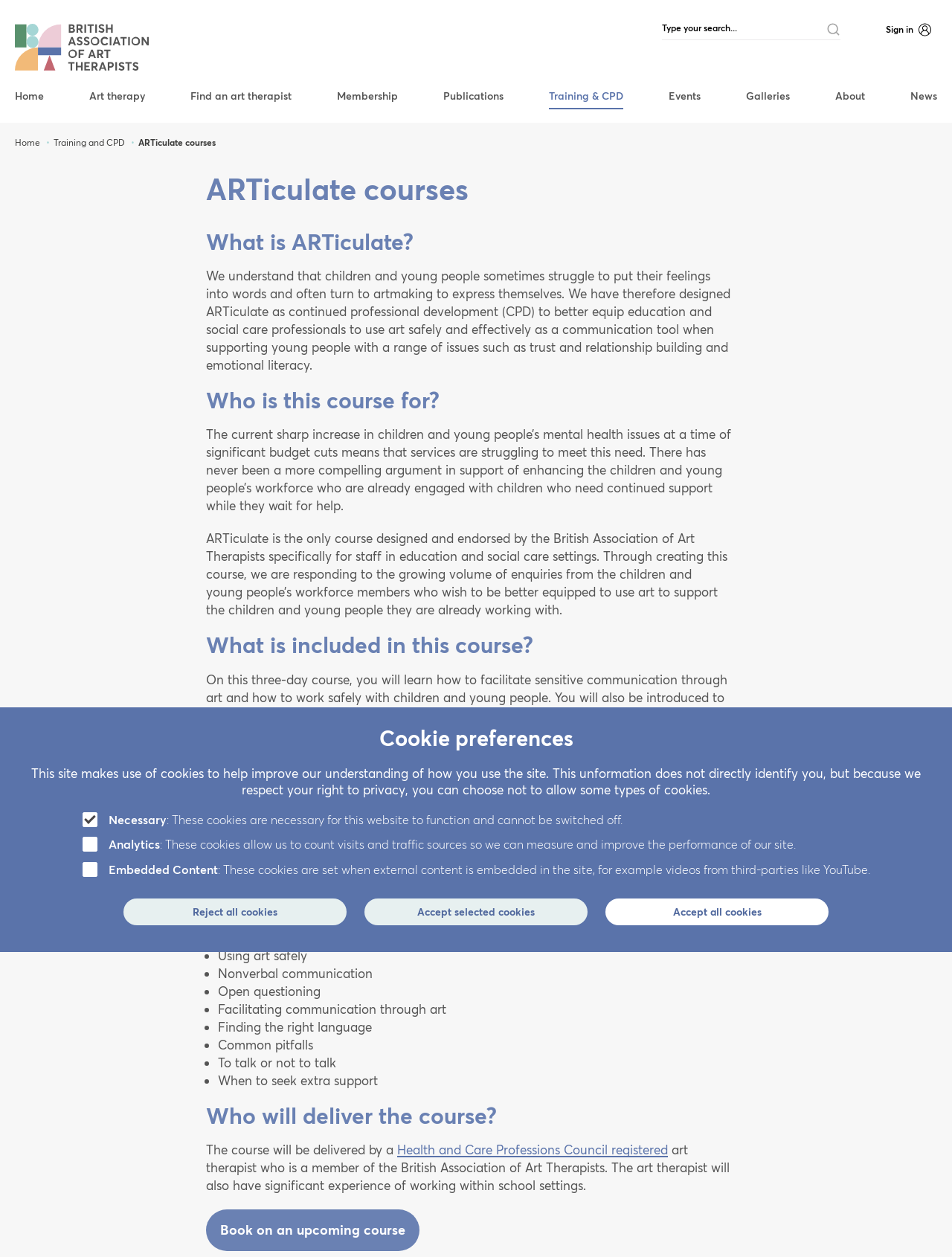Based on the image, provide a detailed and complete answer to the question: 
What is the duration of the course?

The ARTiculate course is a three-day course that aims to equip education and social care staff with the skills and knowledge to use art as a communication tool when supporting children and young people with a range of issues.